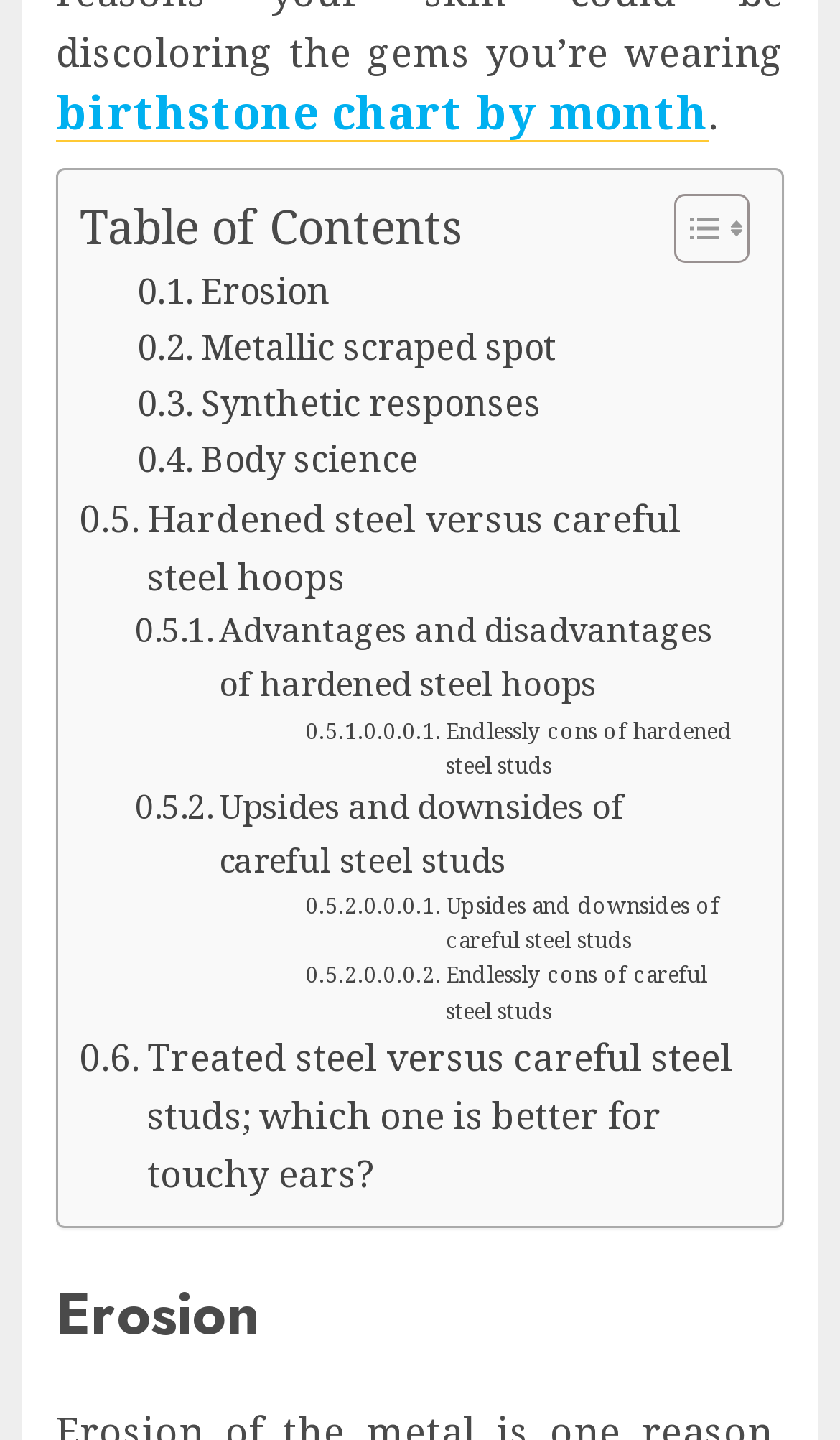Locate the bounding box of the UI element described in the following text: "Add to cart".

None